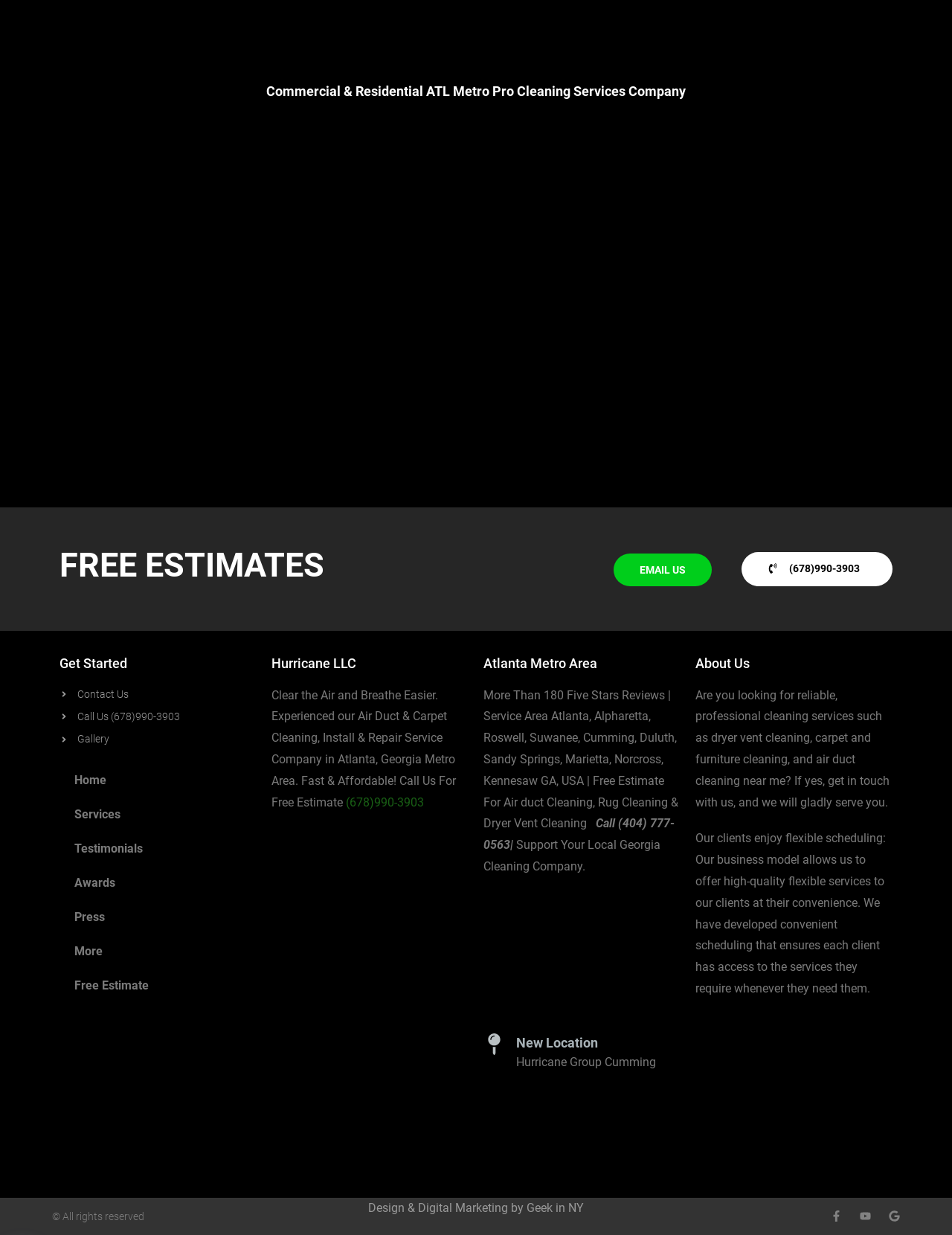Identify the bounding box for the described UI element: "Call Us (678)990-3903".

[0.062, 0.573, 0.27, 0.588]